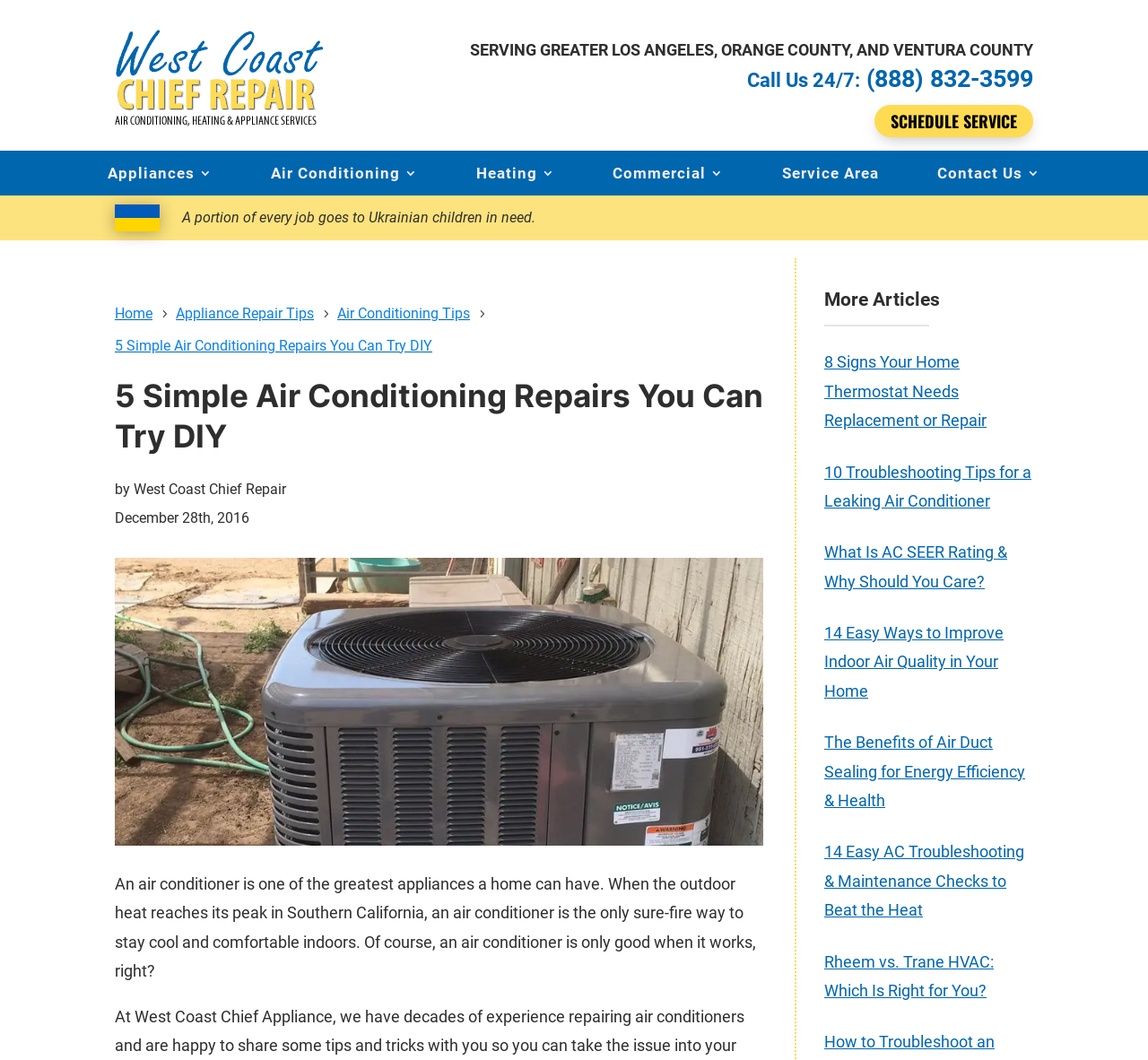How many related articles are listed?
Based on the image, answer the question with as much detail as possible.

I found the number of related articles by looking at the list of links below the main article, which includes 6 articles with titles such as '8 Signs Your Home Thermostat Needs Replacement or Repair' and 'The Benefits of Air Duct Sealing for Energy Efficiency & Health'.